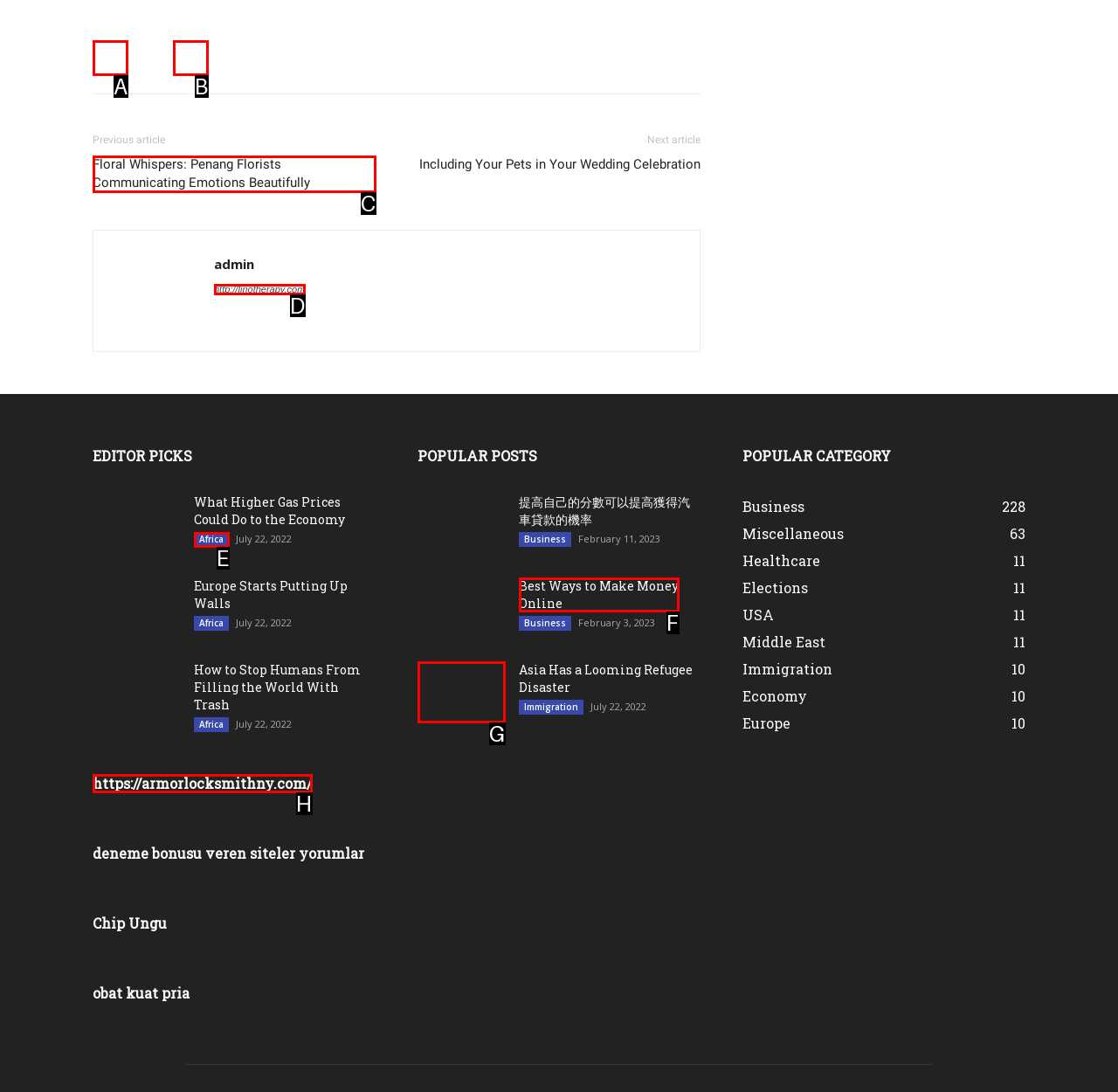From the given options, indicate the letter that corresponds to the action needed to complete this task: Click on the 'Floral Whispers: Penang Florists Communicating Emotions Beautifully' article. Respond with only the letter.

C